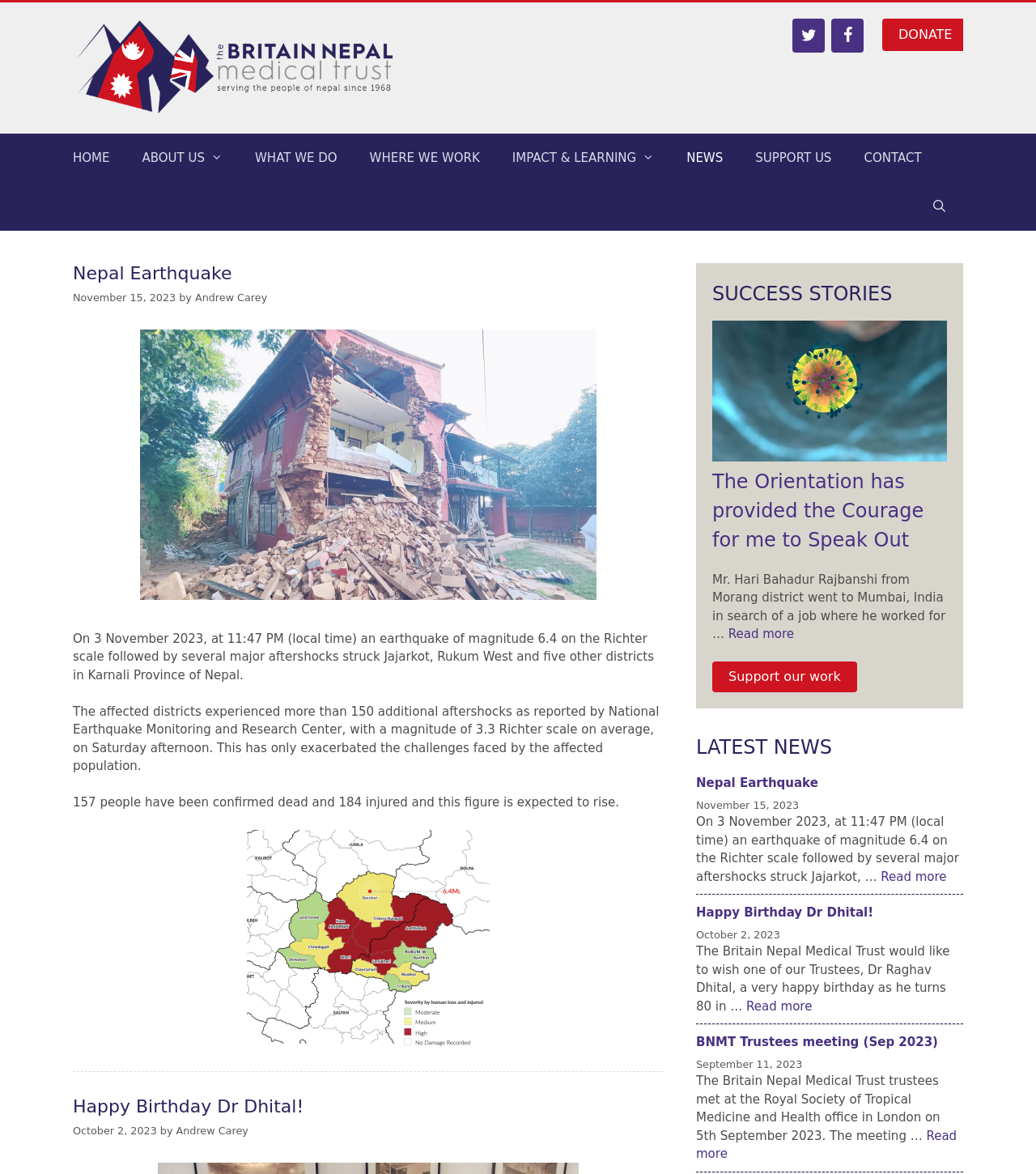Refer to the image and provide a thorough answer to this question:
What is the name of the organization?

I found the answer by looking at the banner element at the top of the webpage, which contains the text 'Britain Nepal Medical Trust'. This suggests that the webpage is related to this organization.